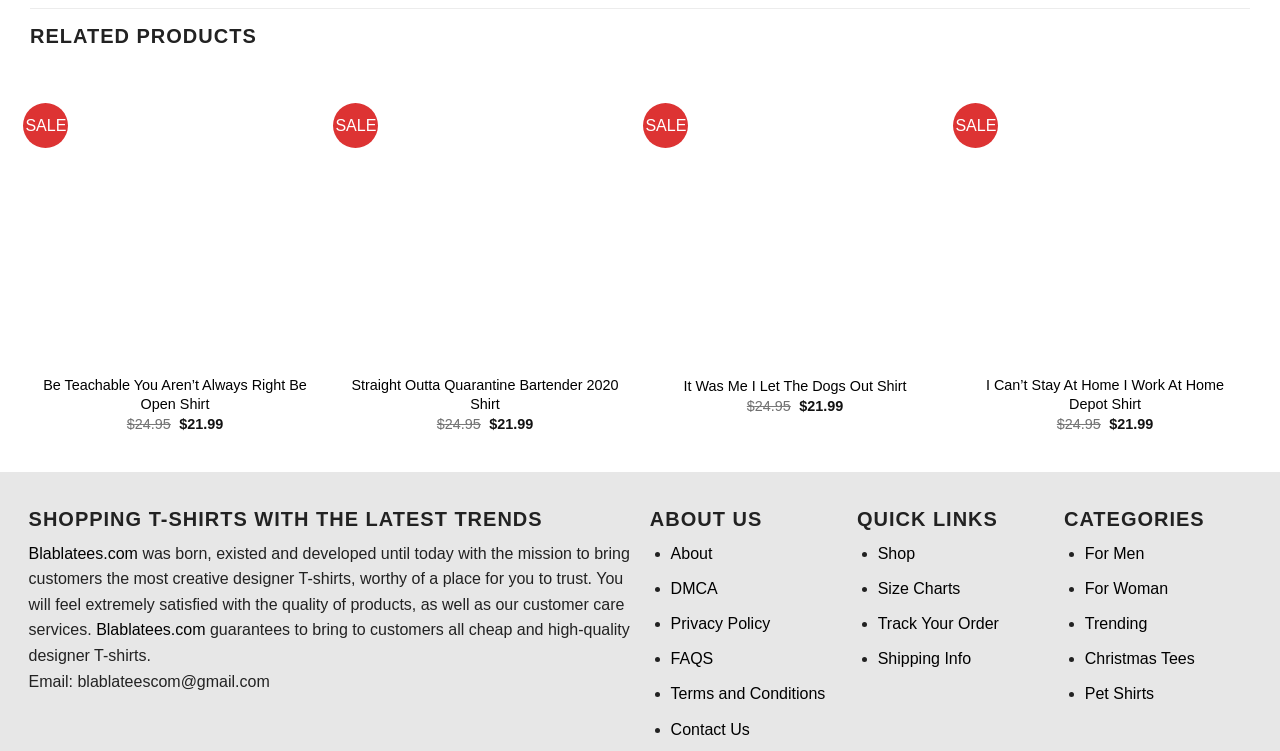Determine the bounding box coordinates for the region that must be clicked to execute the following instruction: "Contact Us through email".

[0.061, 0.896, 0.211, 0.918]